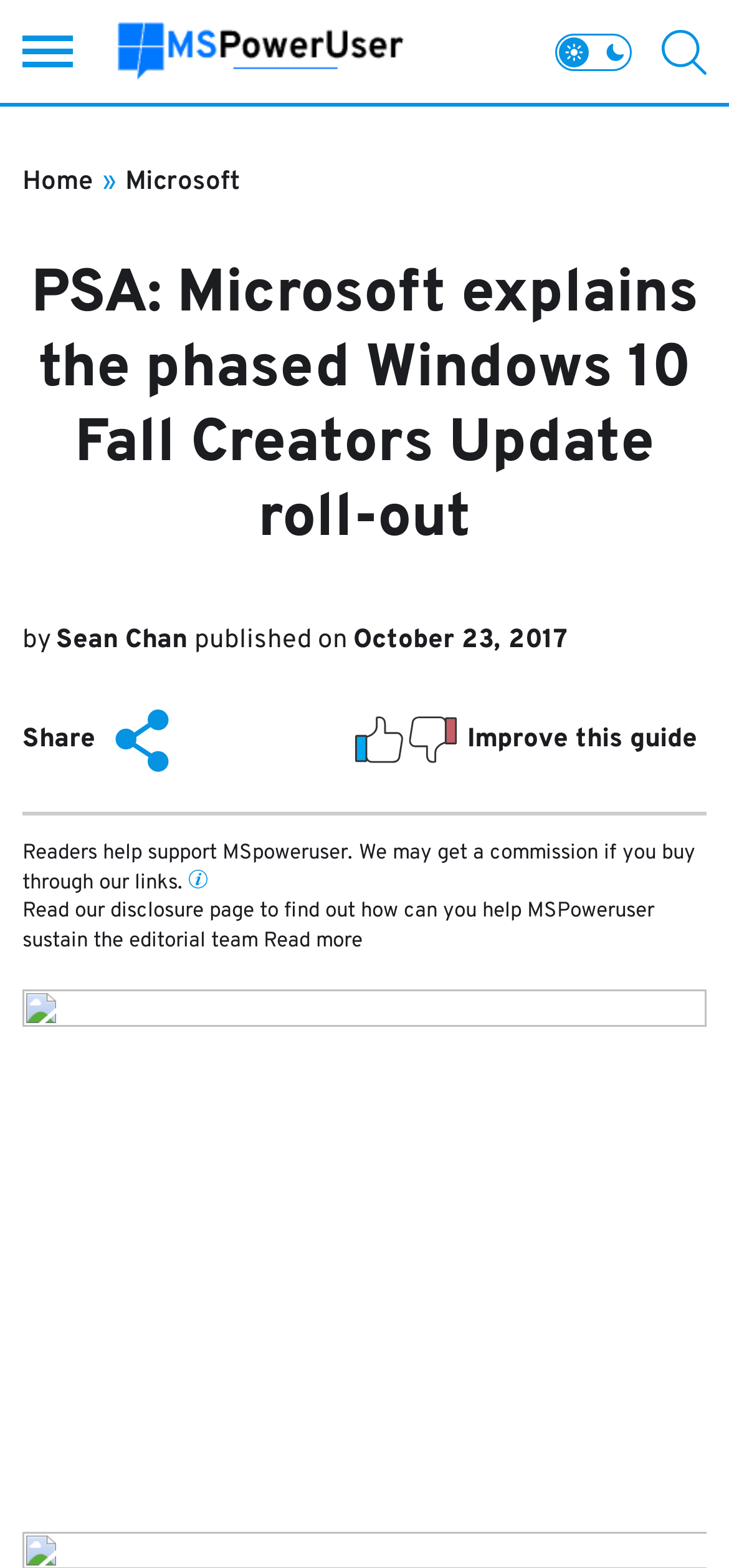Extract the bounding box of the UI element described as: "Share".

[0.031, 0.449, 0.246, 0.496]